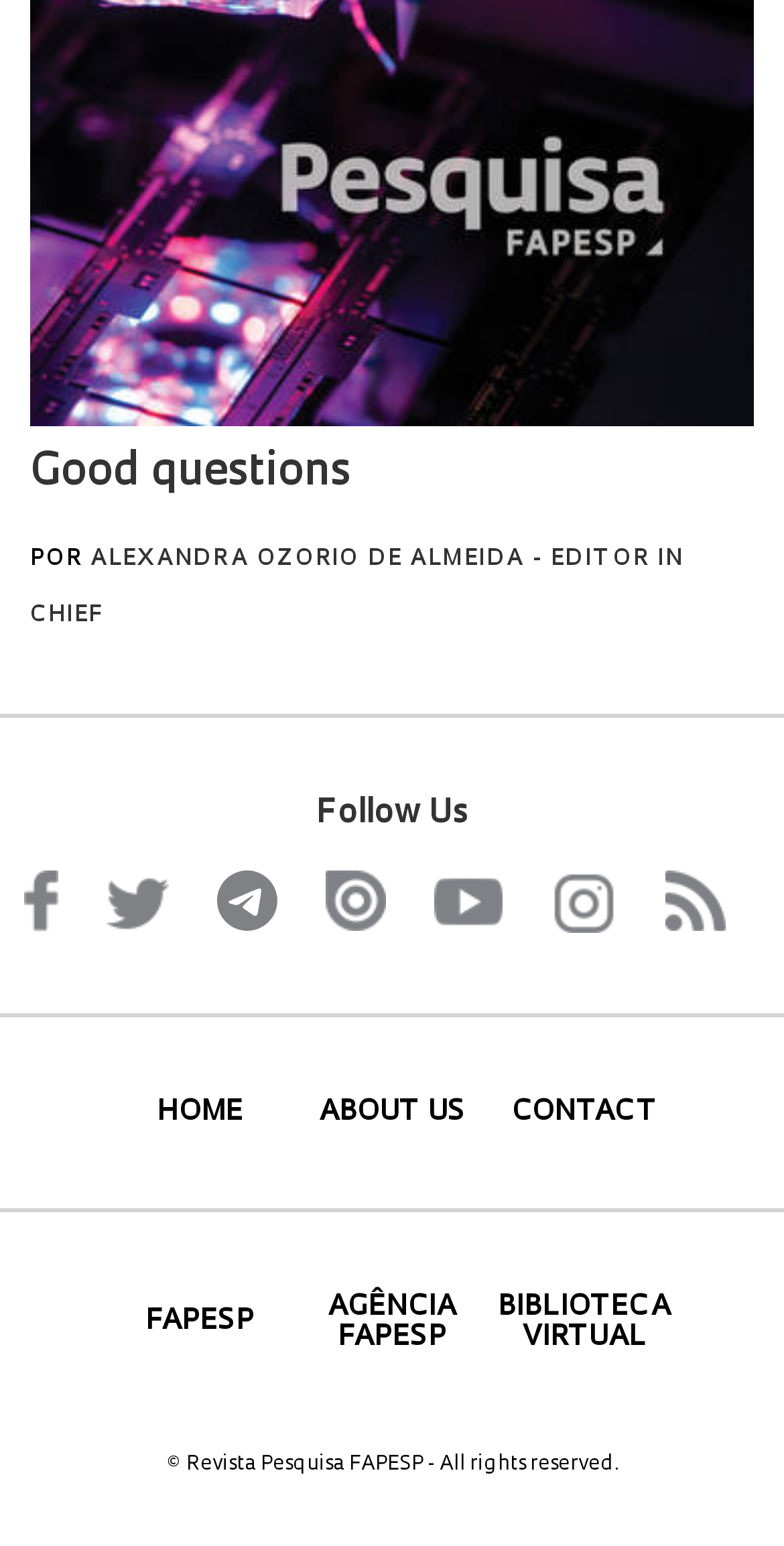Identify the bounding box coordinates of the region that should be clicked to execute the following instruction: "Go to home page".

[0.135, 0.71, 0.375, 0.729]